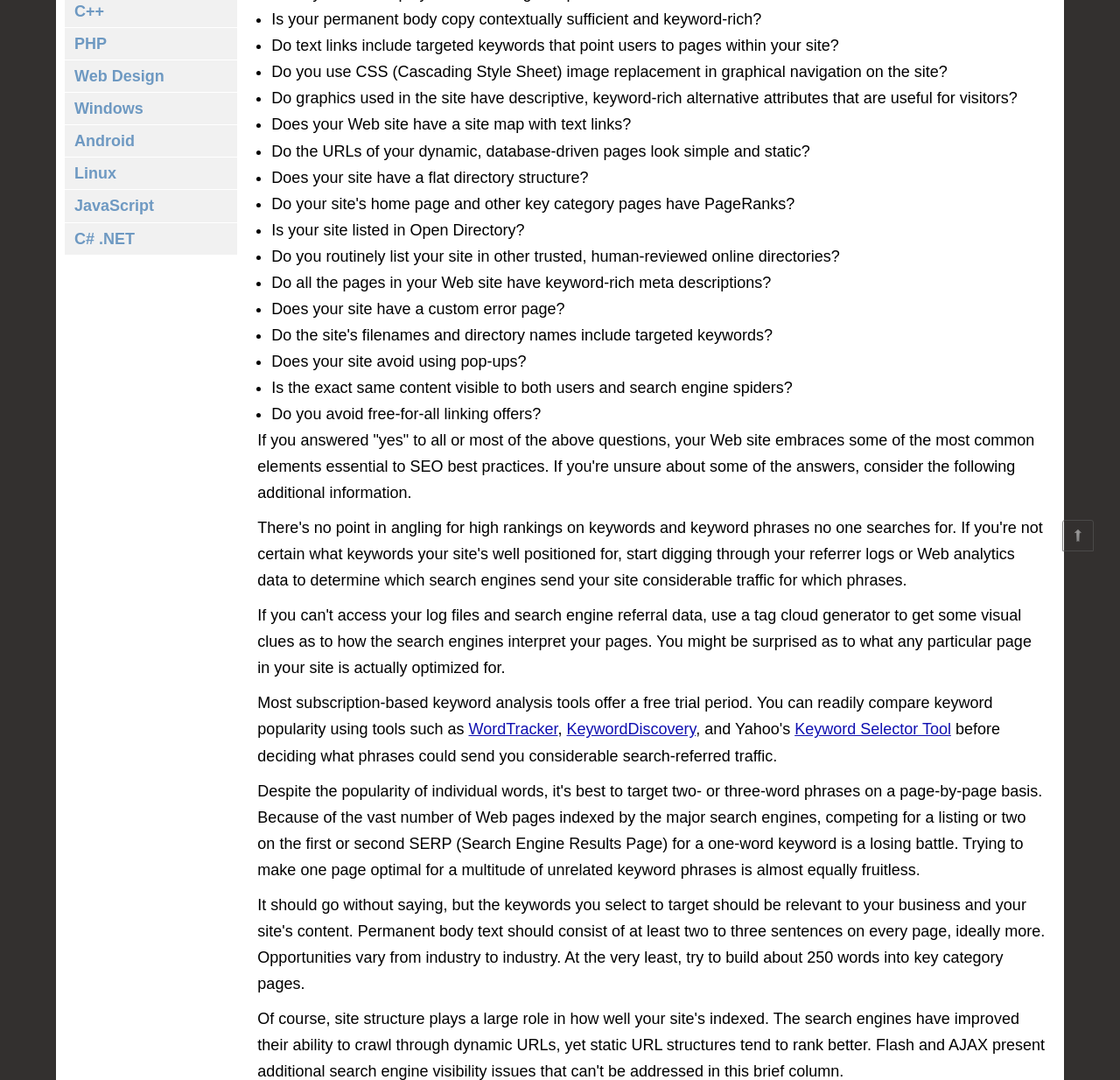From the element description Web Design, predict the bounding box coordinates of the UI element. The coordinates must be specified in the format (top-left x, top-left y, bottom-right x, bottom-right y) and should be within the 0 to 1 range.

[0.058, 0.056, 0.212, 0.086]